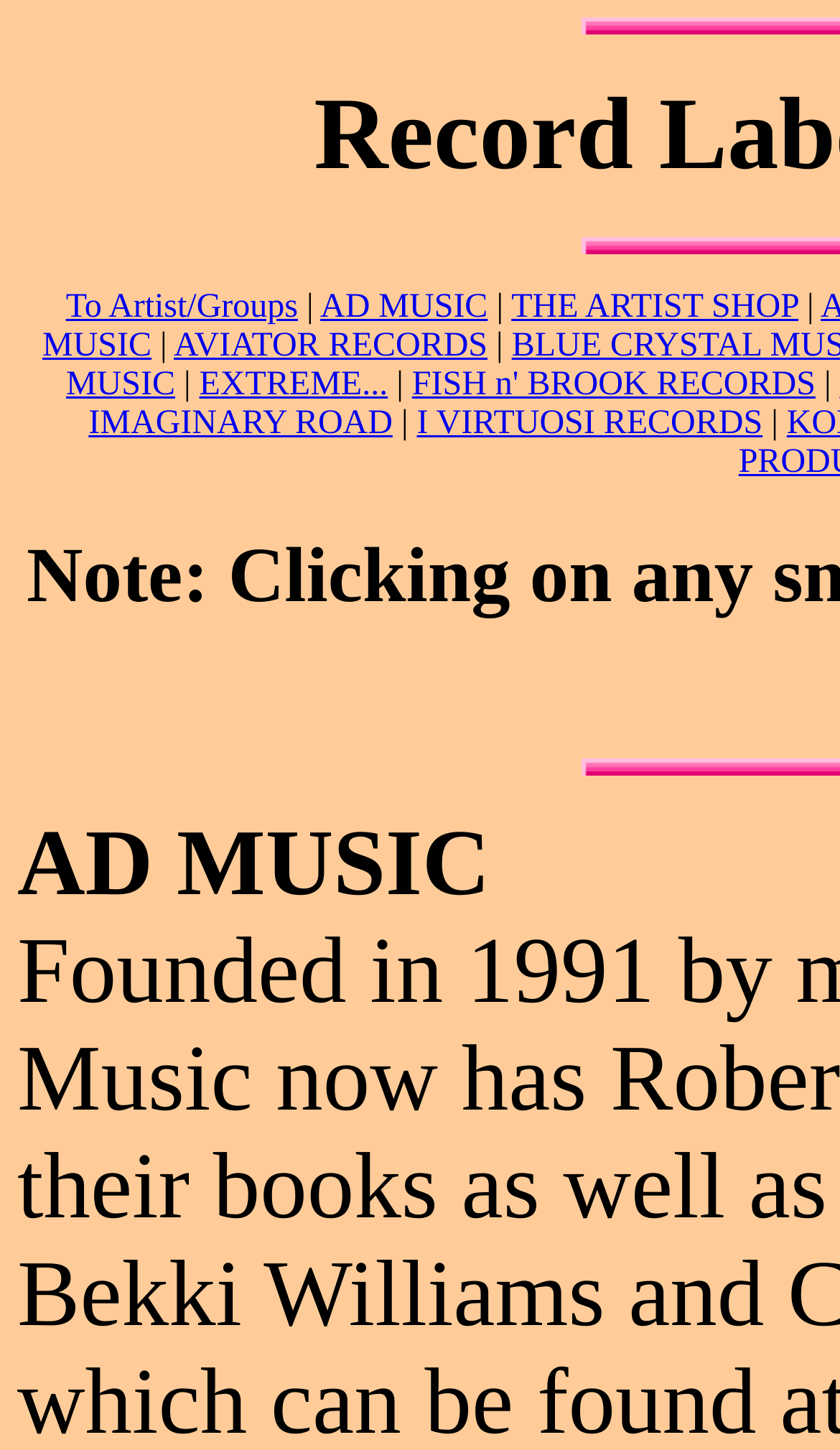Please pinpoint the bounding box coordinates for the region I should click to adhere to this instruction: "check AVIATOR RECORDS".

[0.207, 0.226, 0.58, 0.251]